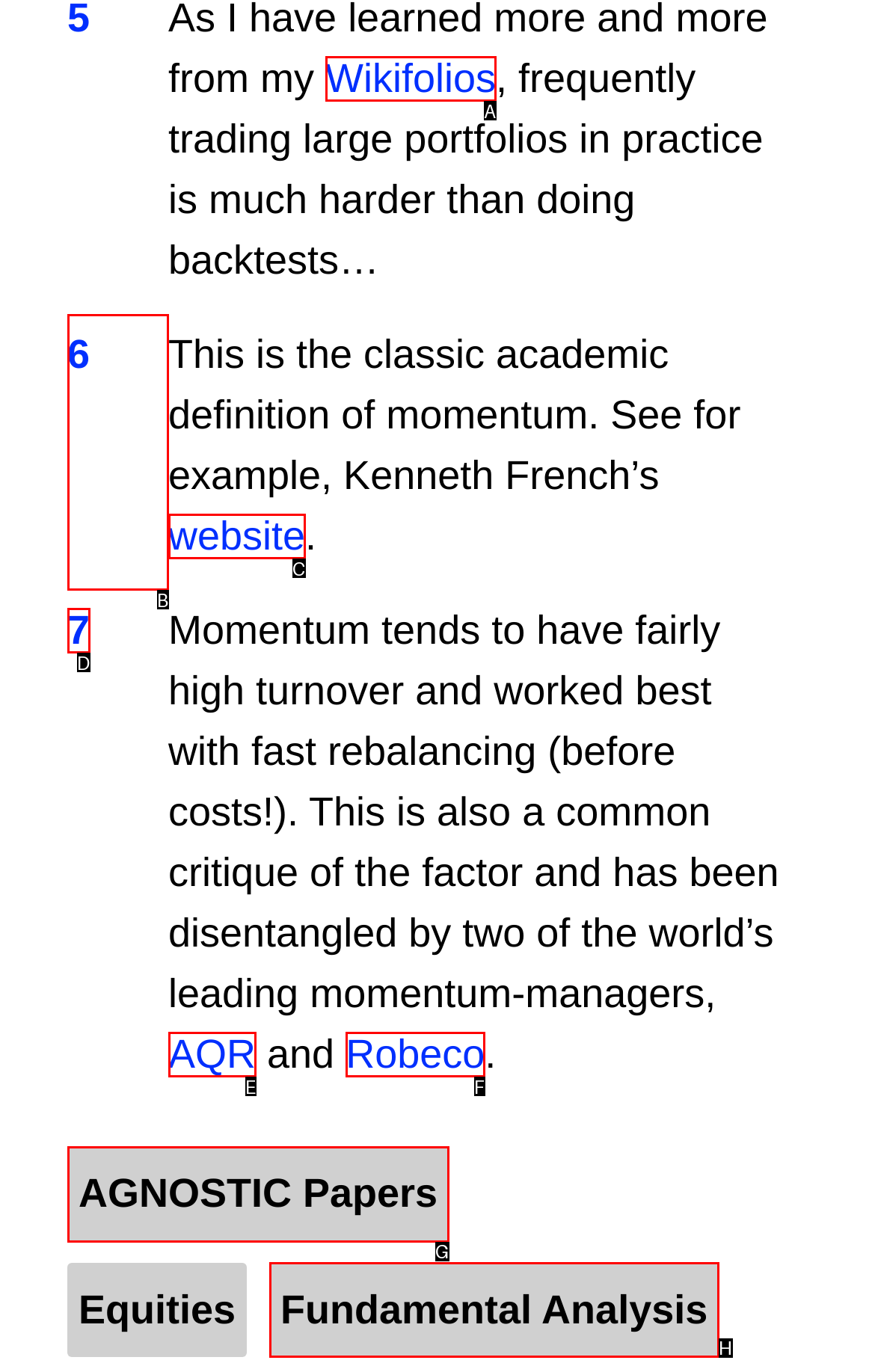Identify the appropriate choice to fulfill this task: Subscribe to RSS
Respond with the letter corresponding to the correct option.

None